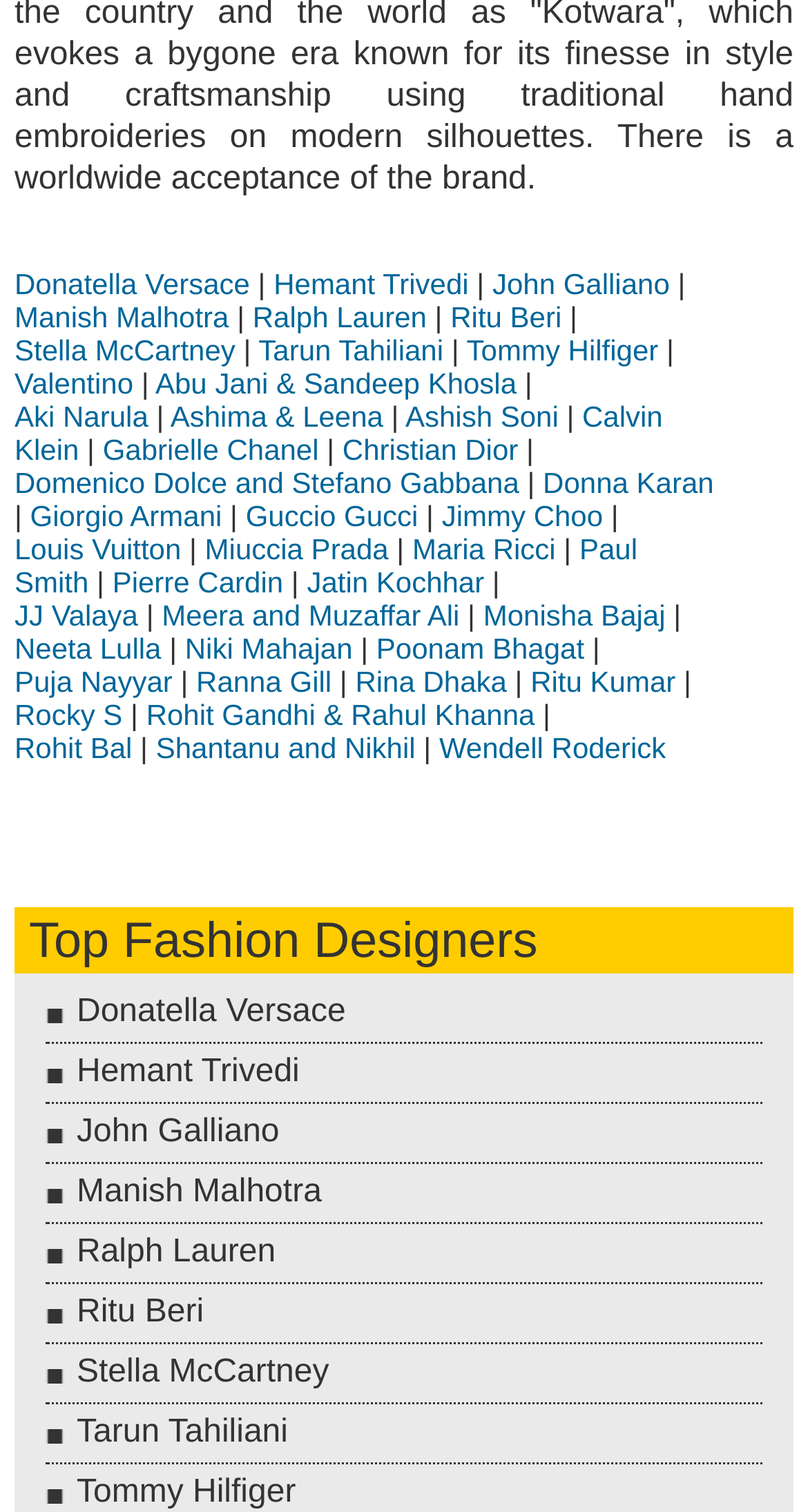Using the provided description: "Niki Mahajan", find the bounding box coordinates of the corresponding UI element. The output should be four float numbers between 0 and 1, in the format [left, top, right, bottom].

[0.229, 0.417, 0.436, 0.439]